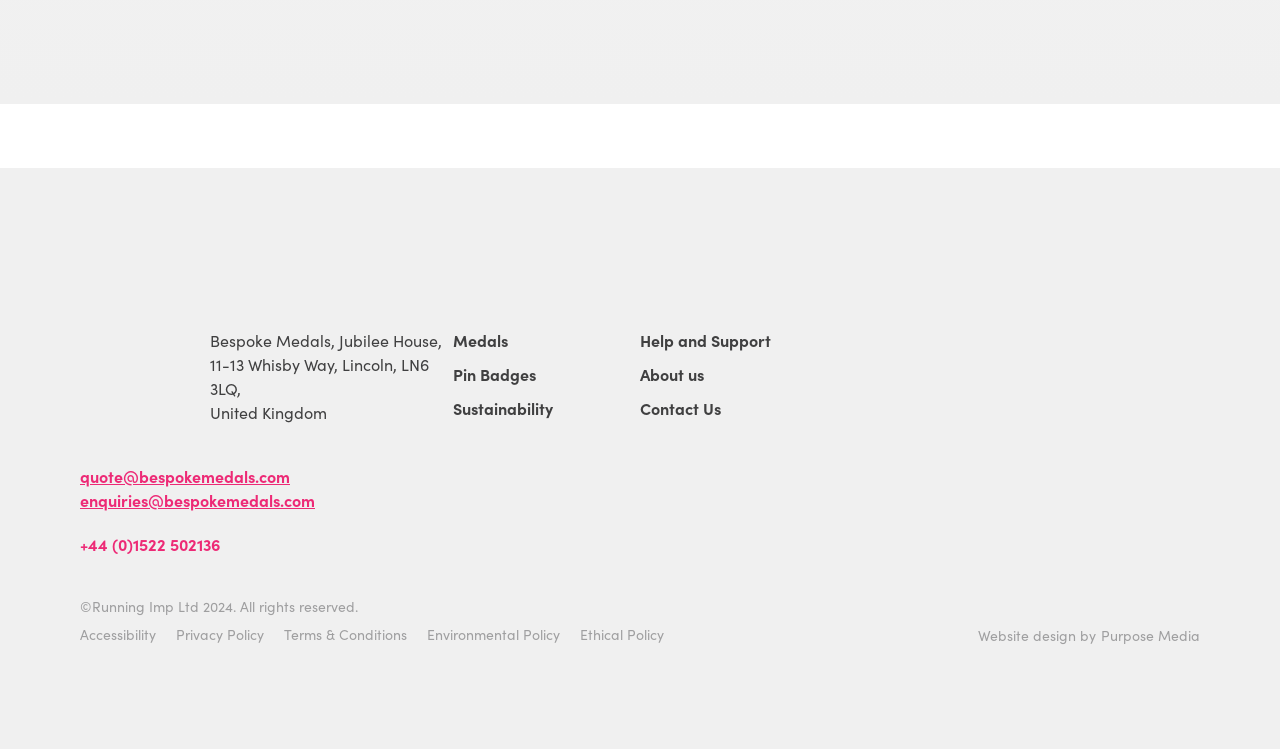Please identify the bounding box coordinates of the element's region that needs to be clicked to fulfill the following instruction: "View customer reviews". The bounding box coordinates should consist of four float numbers between 0 and 1, i.e., [left, top, right, bottom].

[0.383, 0.166, 0.617, 0.198]